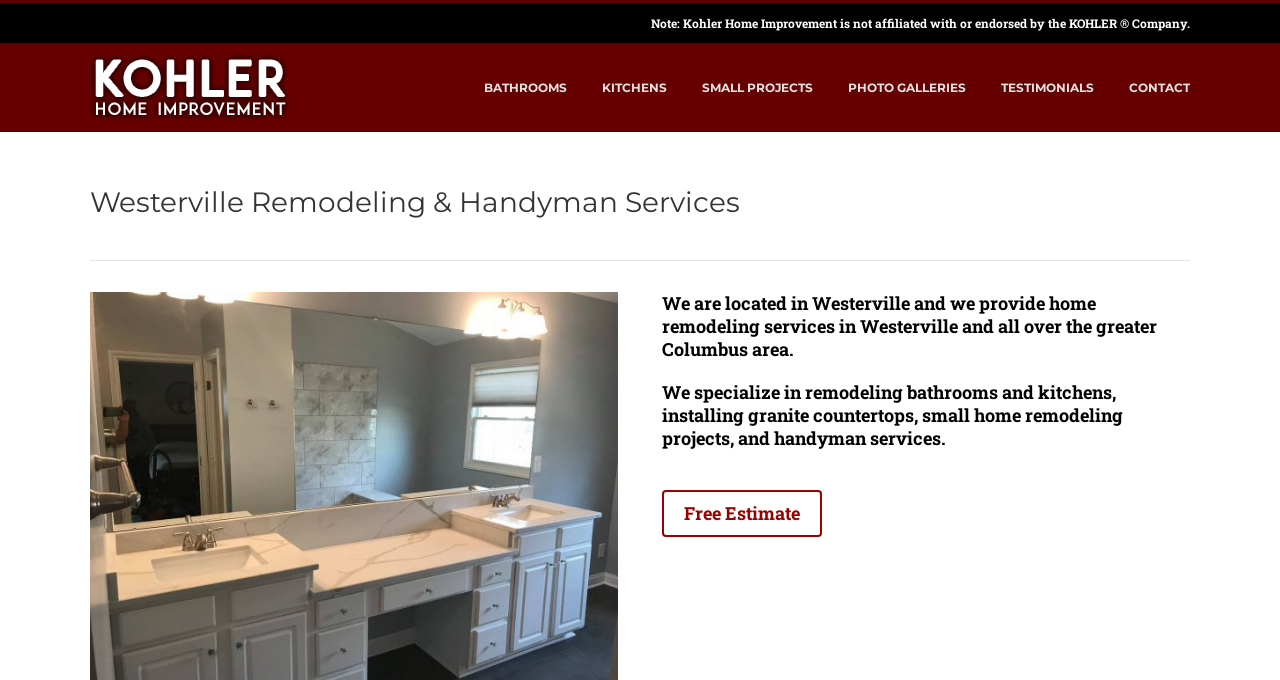Determine the main heading text of the webpage.

Westerville Remodeling & Handyman Services